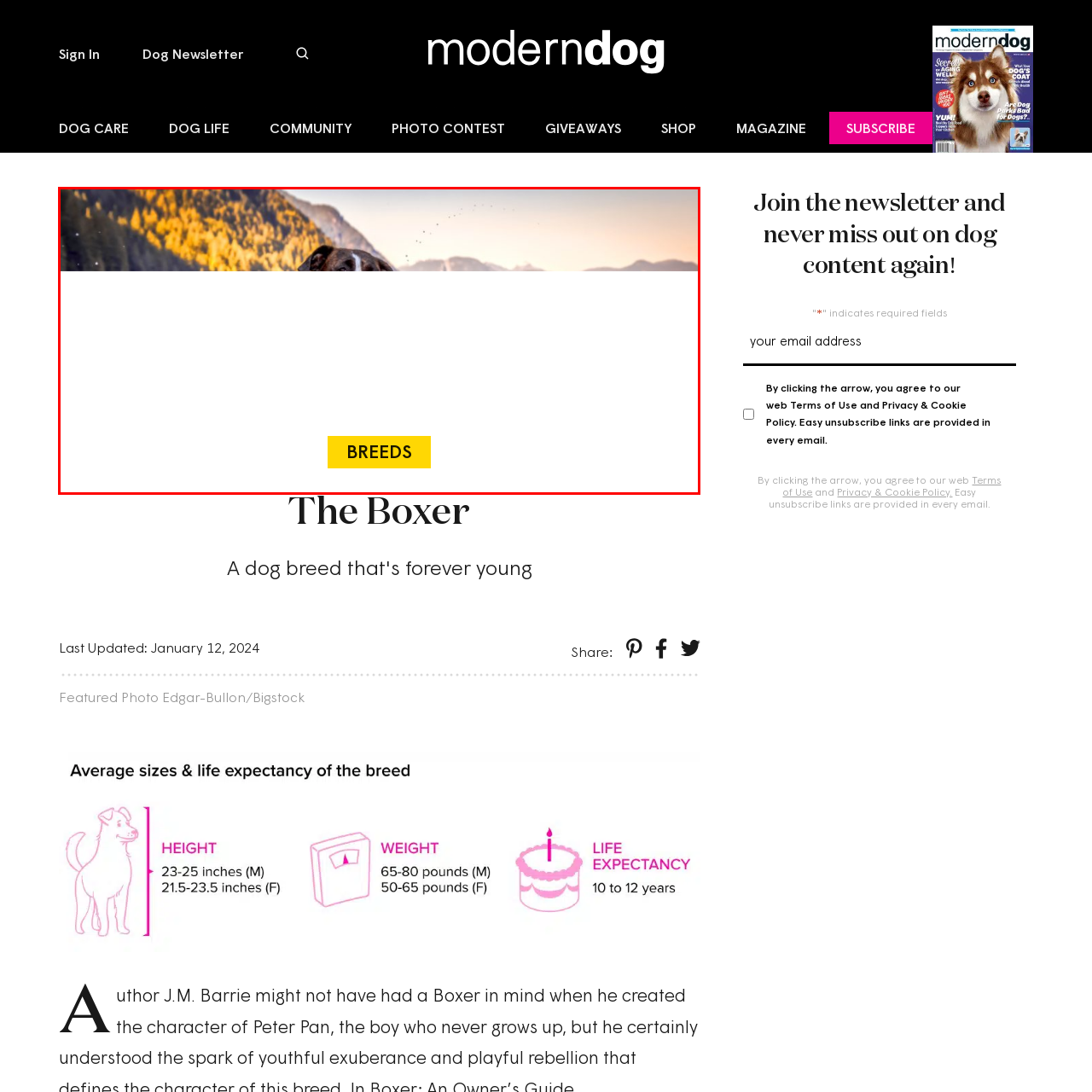Give a detailed narrative of the image enclosed by the red box.

This image features a Boxer dog, prominently displaying its face against a stunning outdoor backdrop, characterized by lush, golden autumn trees and distant mountains. The dog's expressive eyes and alert demeanor convey a sense of curiosity and vitality, embodying the breed's energetic and friendly nature. Below the image, the word "BREEDS" is prominently displayed in bold yellow text, indicating a section likely dedicated to various dog breeds. This visual connection enhances the thematic focus on the Boxer breed, inviting viewers to explore more about it and other breeds in the magazine's offerings.